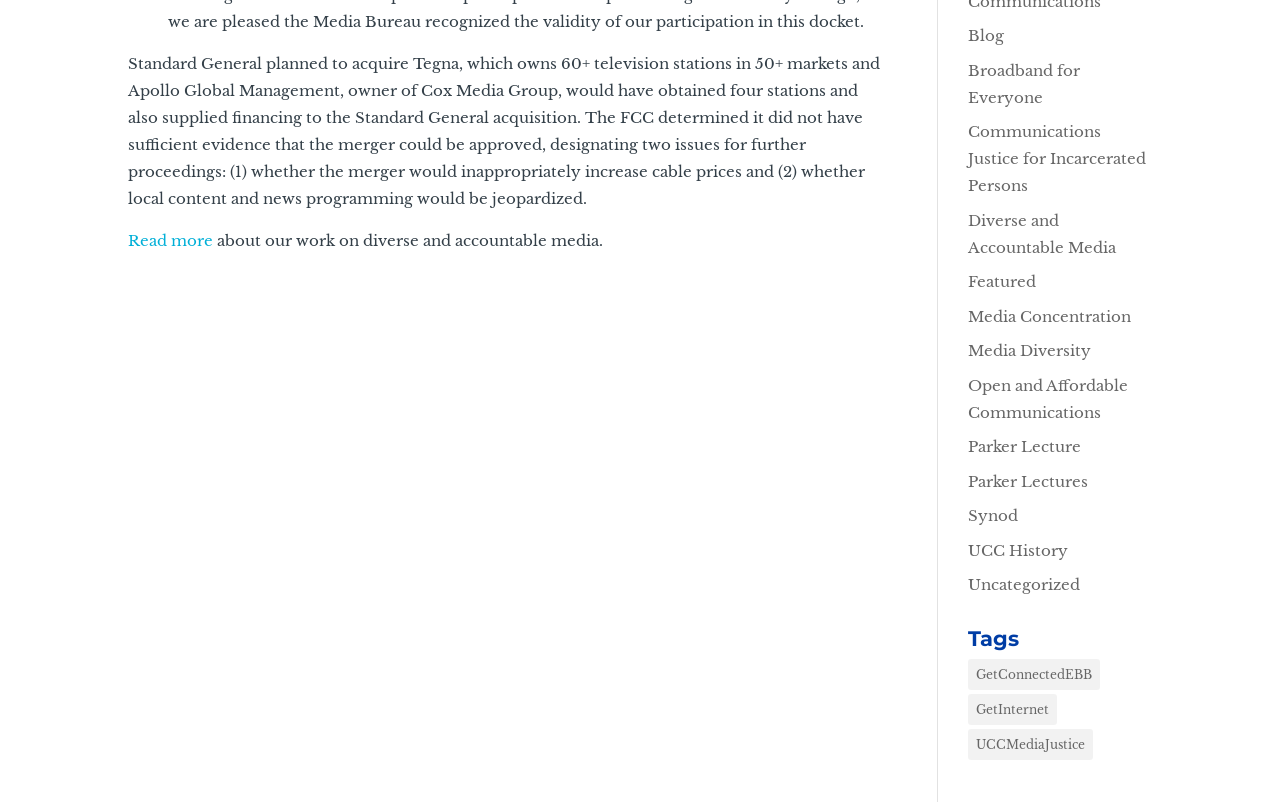How many items are there in the 'GetInternet' category?
Answer the question with a detailed and thorough explanation.

The link 'GetInternet' has a description '(2 items)', which indicates that there are 2 items in the 'GetInternet' category.